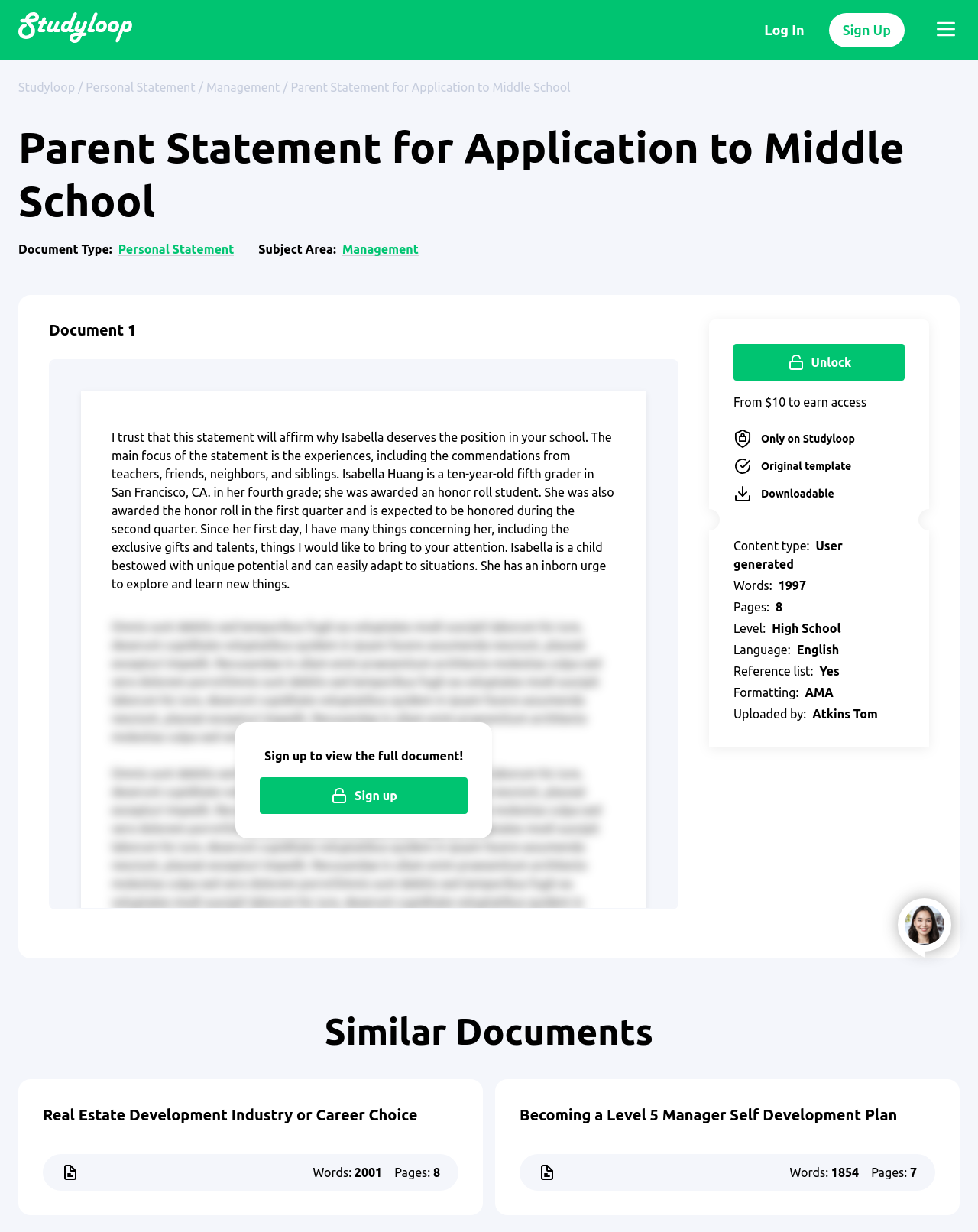What is the name of the student mentioned in the statement?
Answer the question with a detailed explanation, including all necessary information.

The statement mentions a student named Isabella Huang, who is a ten-year-old fifth grader in San Francisco, CA.